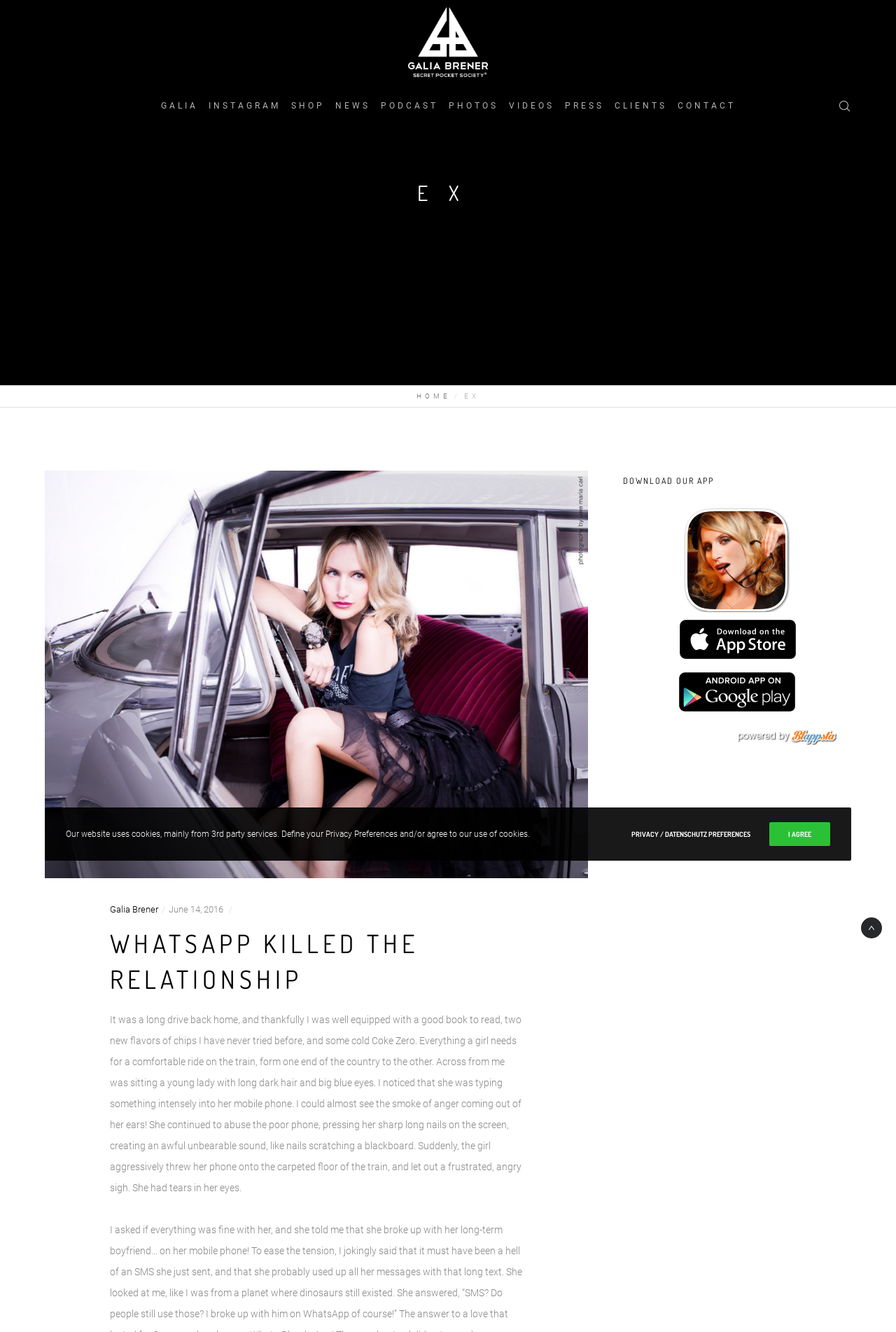From the element description: "WhatsApp killed the relationship", extract the bounding box coordinates of the UI element. The coordinates should be expressed as four float numbers between 0 and 1, in the order [left, top, right, bottom].

[0.123, 0.683, 0.584, 0.748]